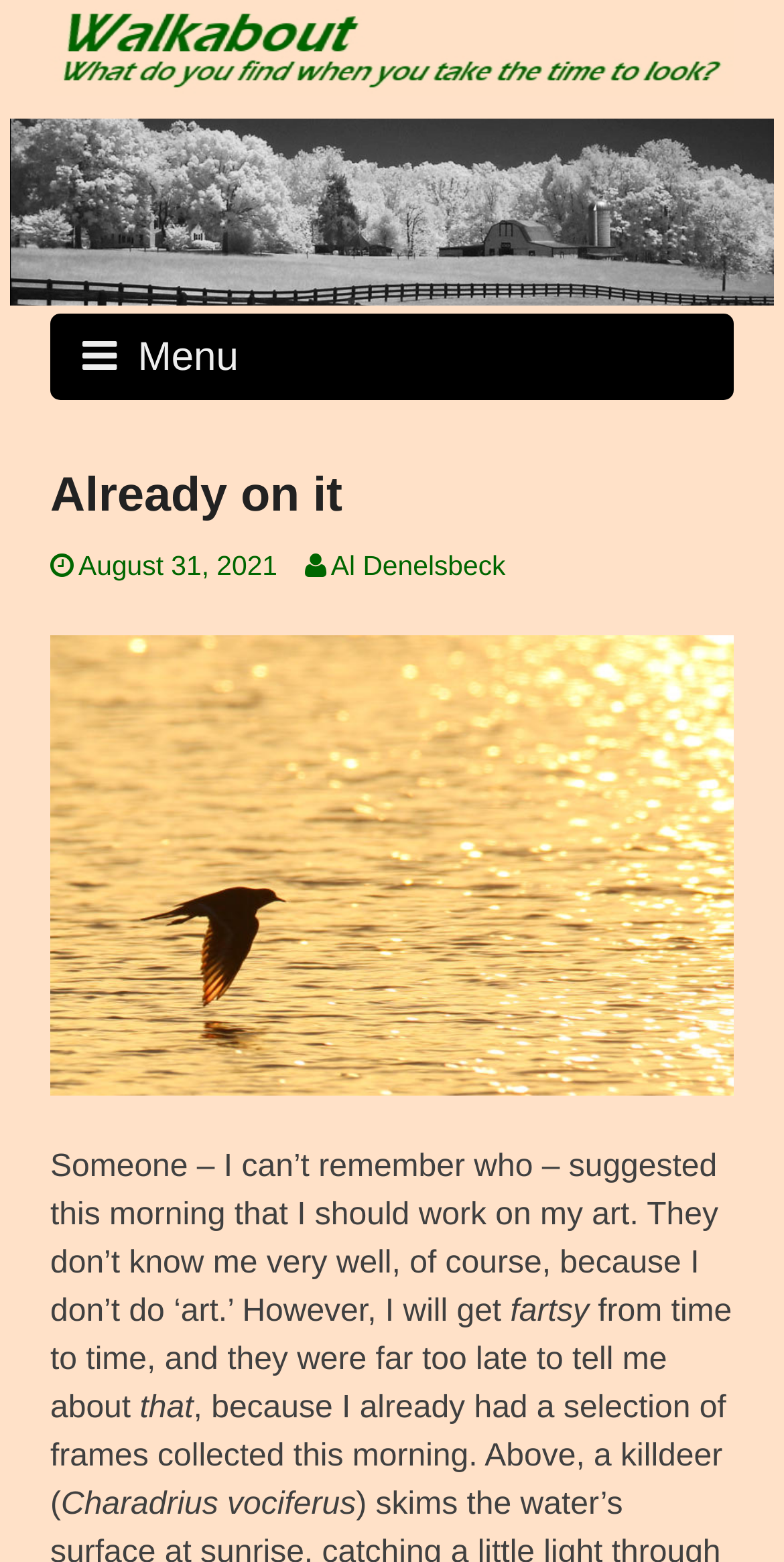What is the name of the bird in the image?
Refer to the image and provide a one-word or short phrase answer.

Killdeer